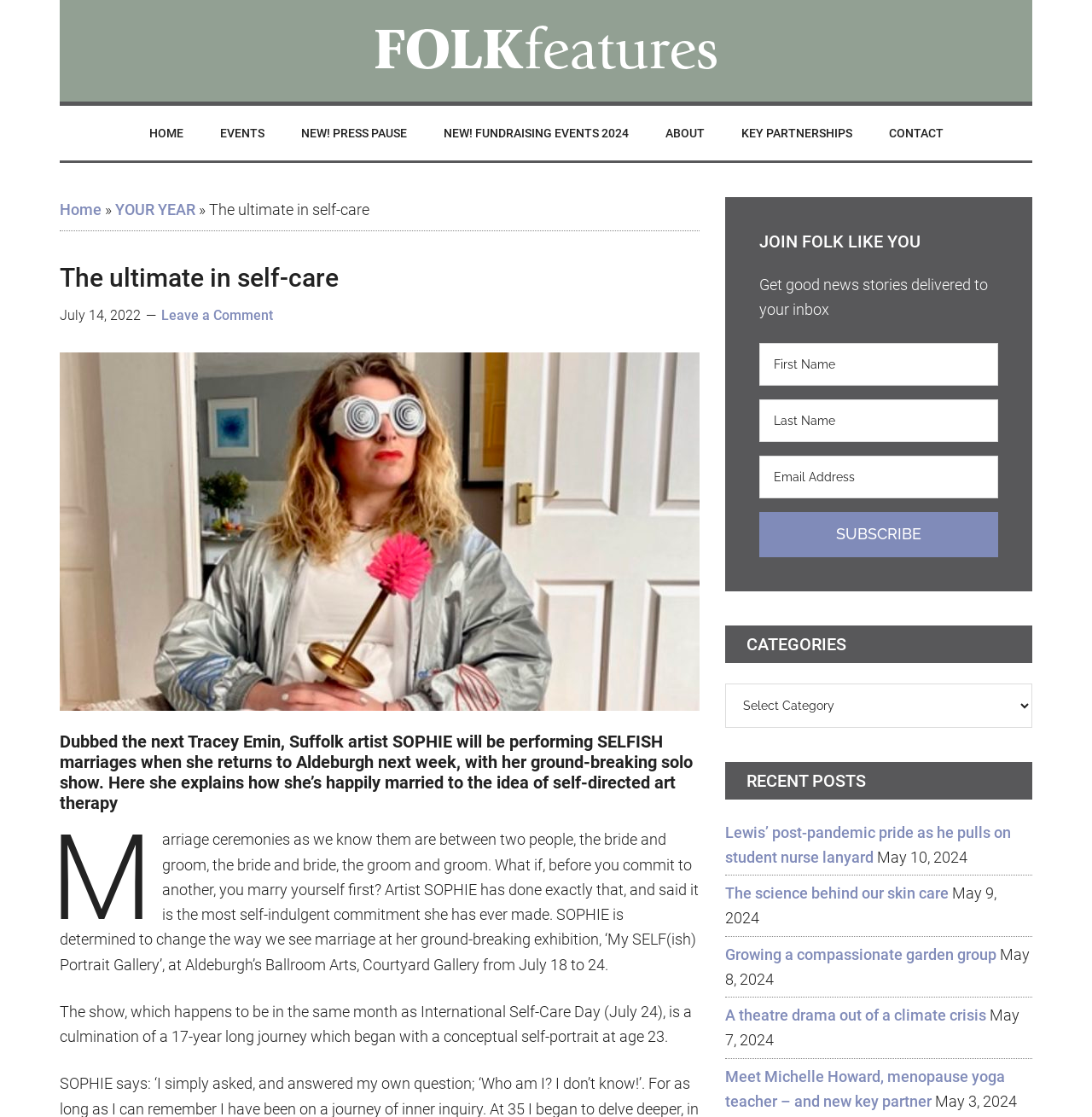Identify the bounding box coordinates of the specific part of the webpage to click to complete this instruction: "Leave a comment on the article".

[0.148, 0.275, 0.25, 0.29]